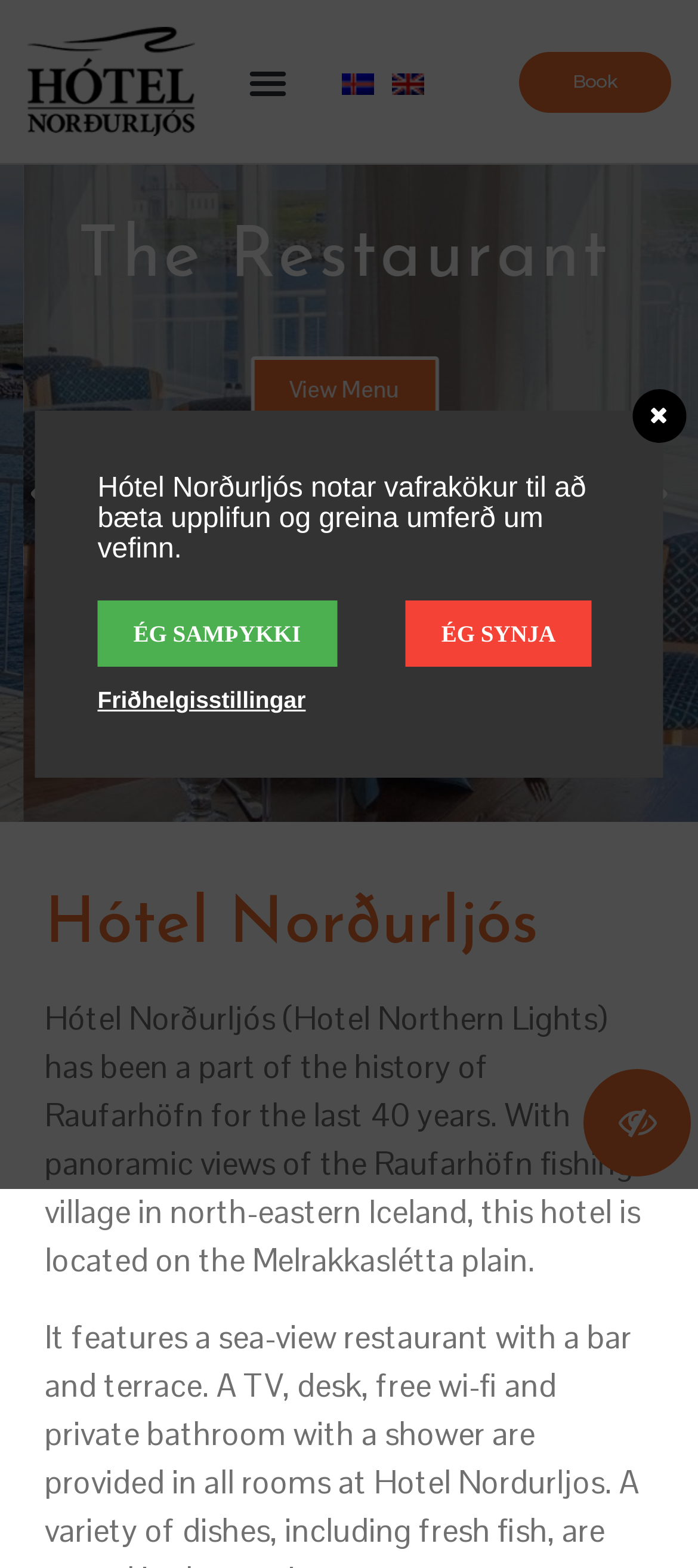Generate a thorough caption detailing the webpage content.

The webpage is about Hótel Norðurljós, a hotel located in Raufarhöfn, Iceland. At the top left, there is a link, and next to it, a button labeled "Menu Toggle". To the right of these elements, there are two links, "is" and "en", each accompanied by a small flag icon. Further to the right, there is a prominent button labeled "Book".

Below these top elements, there is a large section that takes up most of the page. It contains a link to "The Restaurant View Menu" that spans the entire width of the page. Above this link, there are two buttons, "Previous slide" and "Next slide", positioned at the left and right edges of the page, respectively.

In the middle of the page, there is a heading that reads "Hótel Norðurljós", followed by a paragraph of text that describes the hotel's history and location. The text is positioned below the heading and takes up most of the page's width.

At the bottom of the page, there are several links and a piece of static text. The text informs users that the hotel uses cookies to improve their experience and track website traffic. Below this text, there are three links: "ÉG SAMÞYKKI", "ÉG SYNJA", and "Friðhelgisstillingar". Finally, there are two more links, one with a Facebook icon and another with a Twitter icon, positioned at the bottom right of the page.